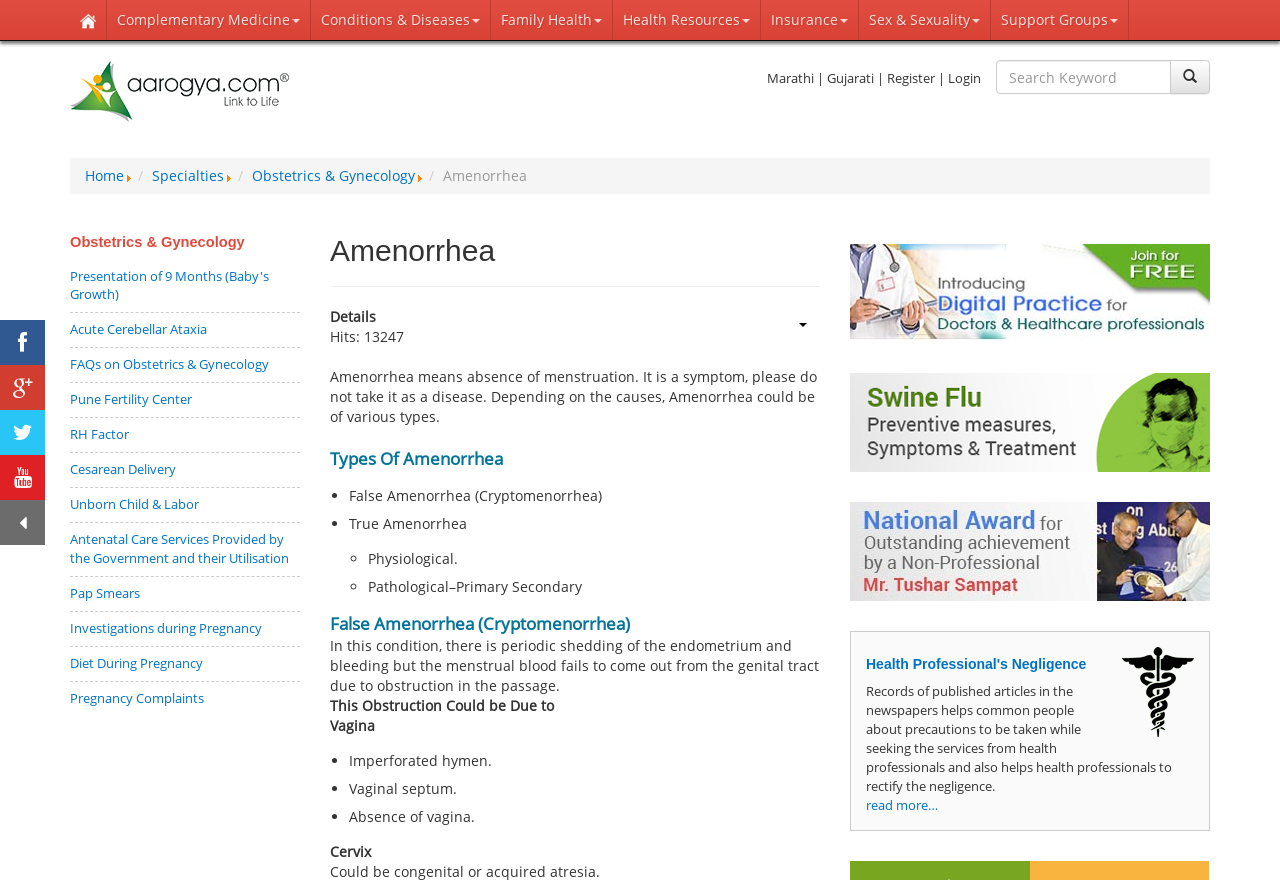Please specify the bounding box coordinates of the region to click in order to perform the following instruction: "Click on the 'Obstetrics & Gynecology' link".

[0.197, 0.189, 0.324, 0.21]